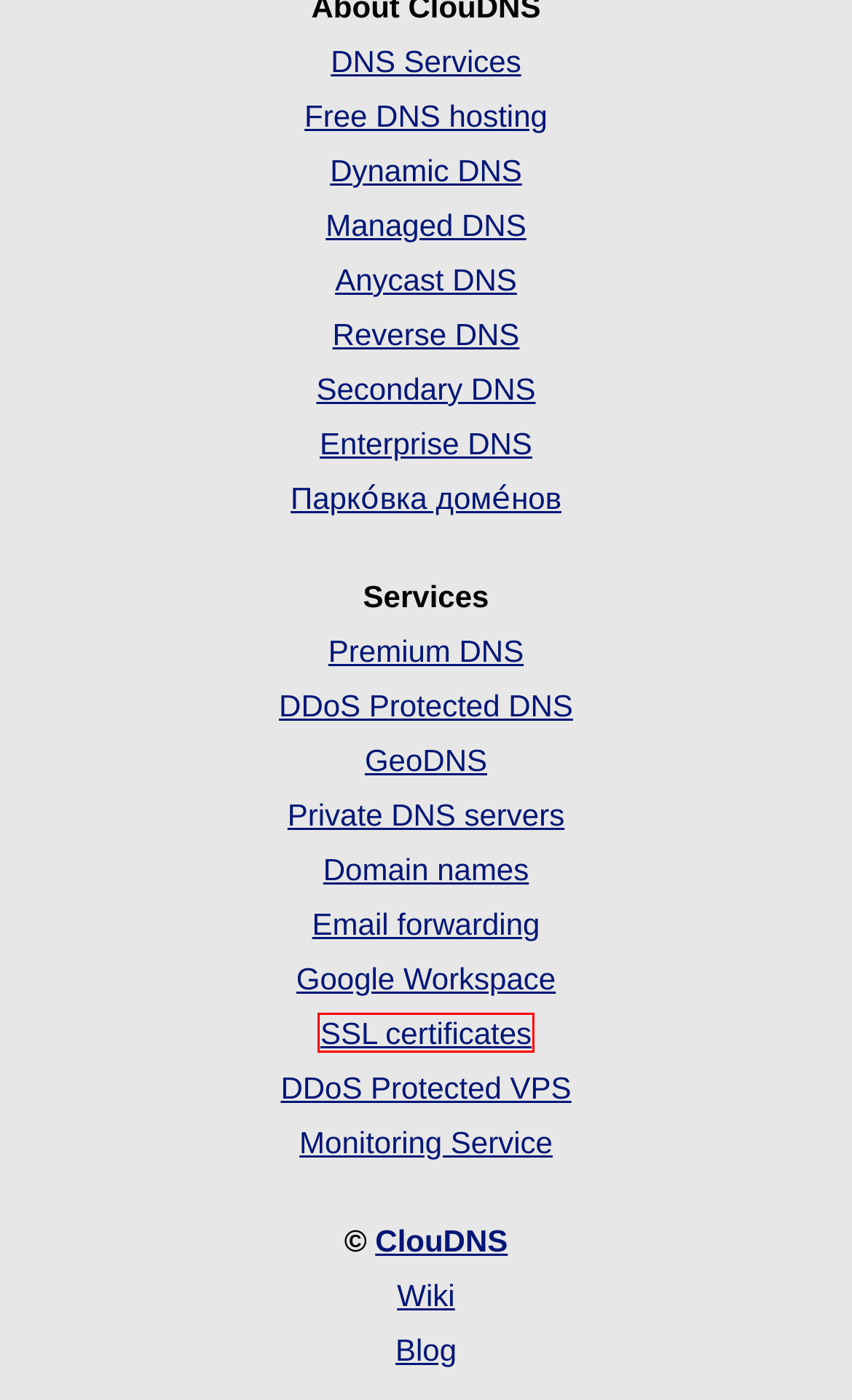You have been given a screenshot of a webpage with a red bounding box around a UI element. Select the most appropriate webpage description for the new webpage that appears after clicking the element within the red bounding box. The choices are:
A. Free Domain Parking | ClouDNS
B. Premium DNS hosting plans. Test for Free | ClouDNS
C. DNS services | ClouDNS
D. Wiki | ClouDNS
E. Email Forwarding service | One forever free Email Forward | ClouDNS
F. Anycast DNS. Test for Free | ClouDNS
G. ClouDNS Blog - Articles about DNS Hosting and Cloud Technologies
H. Buy SSL Certificates Cheap | ClouDNS

H